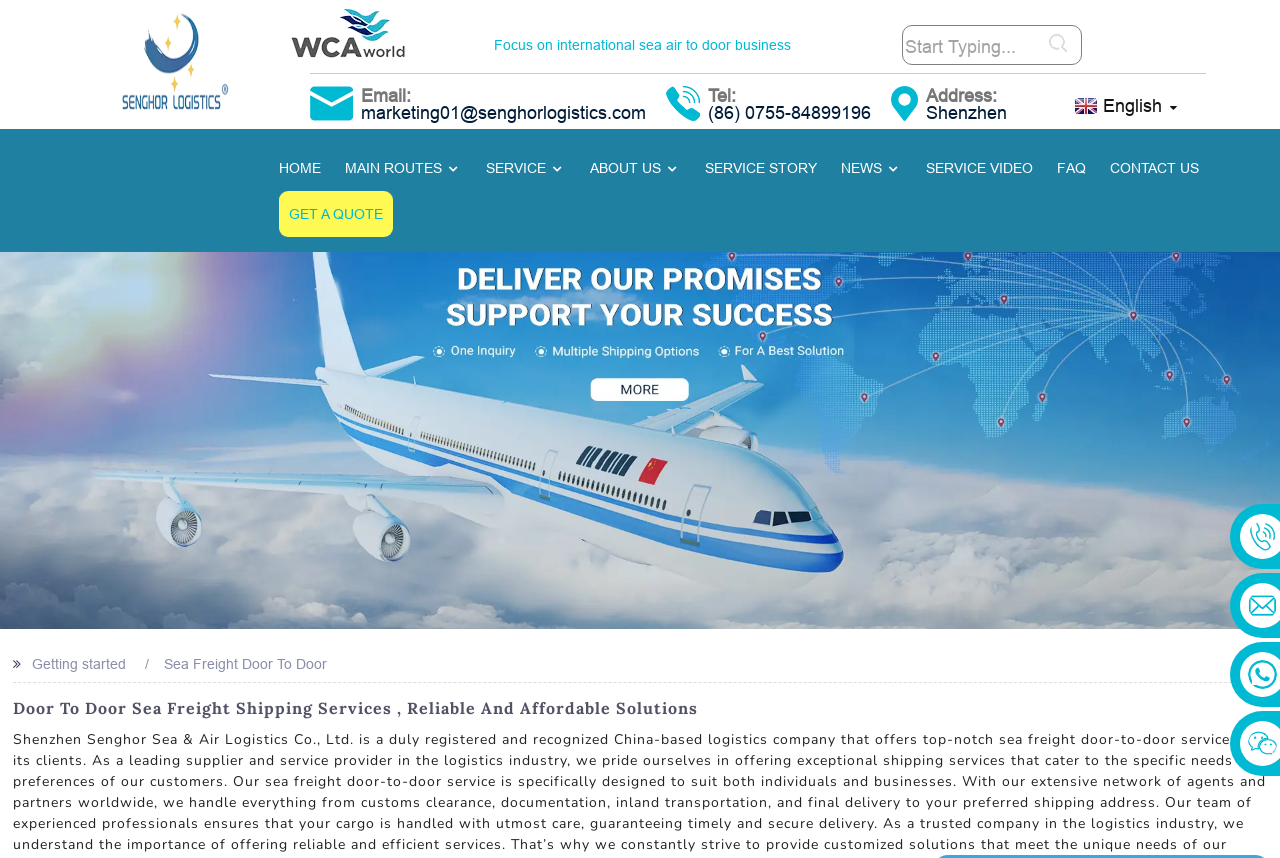Identify the coordinates of the bounding box for the element that must be clicked to accomplish the instruction: "Click the company logo".

[0.072, 0.097, 0.192, 0.118]